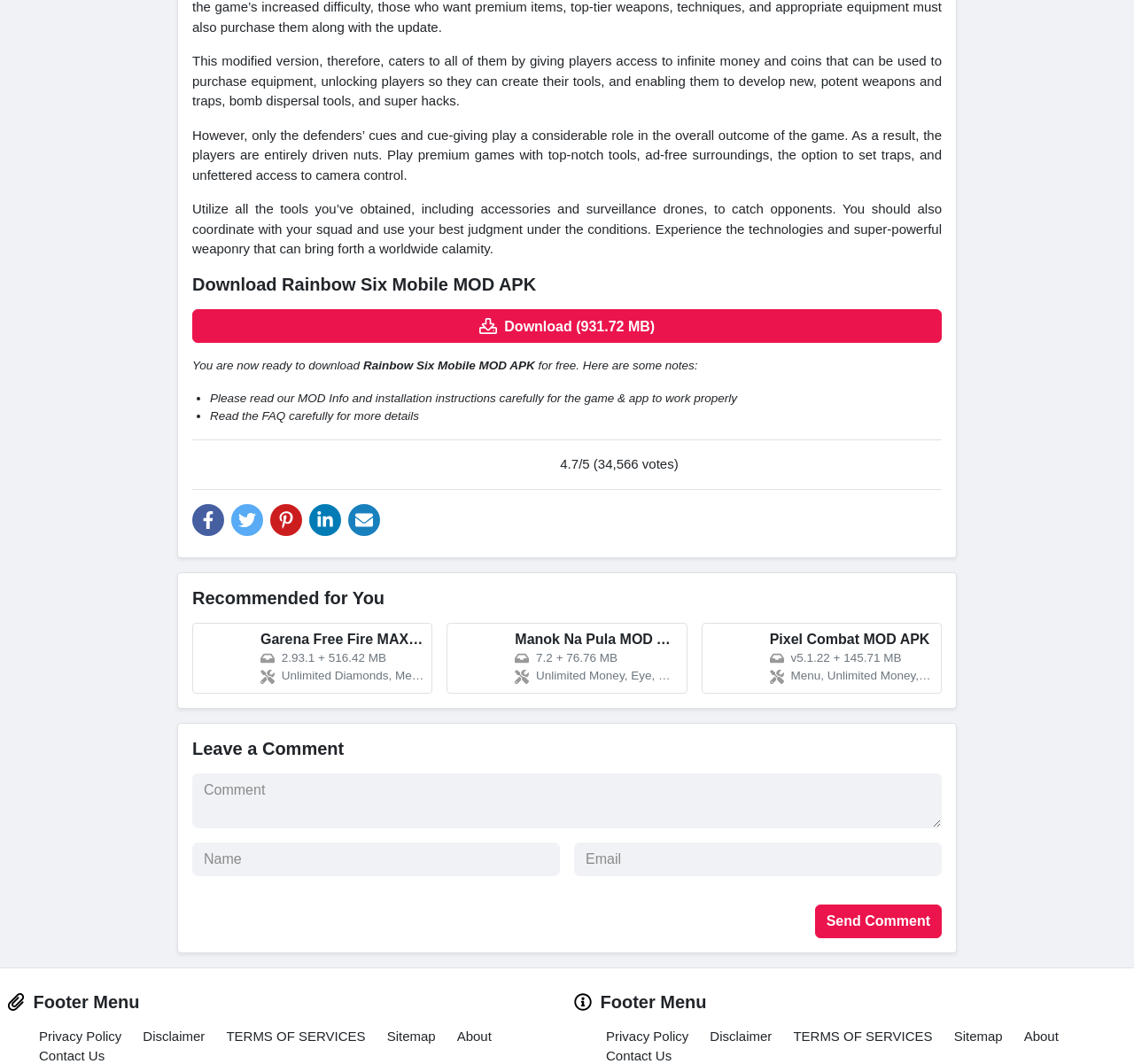Using the information from the screenshot, answer the following question thoroughly:
What is the name of the game being described?

The name of the game being described can be found in the text 'Rainbow Six Mobile MOD APK' which is a heading on the webpage.